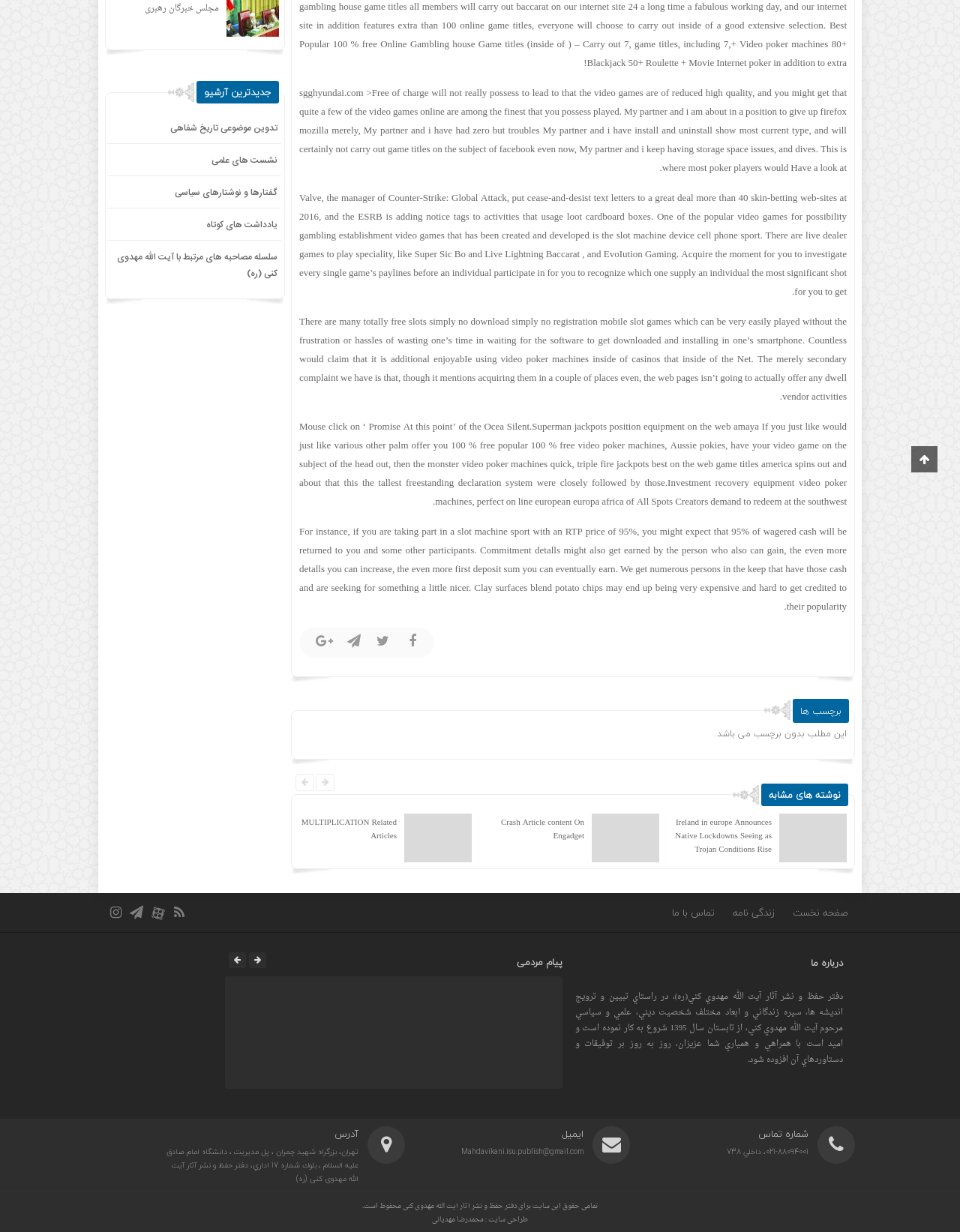From the webpage screenshot, predict the bounding box of the UI element that matches this description: "تدوین موضوعی تاریخ شفاهی".

[0.177, 0.098, 0.289, 0.11]